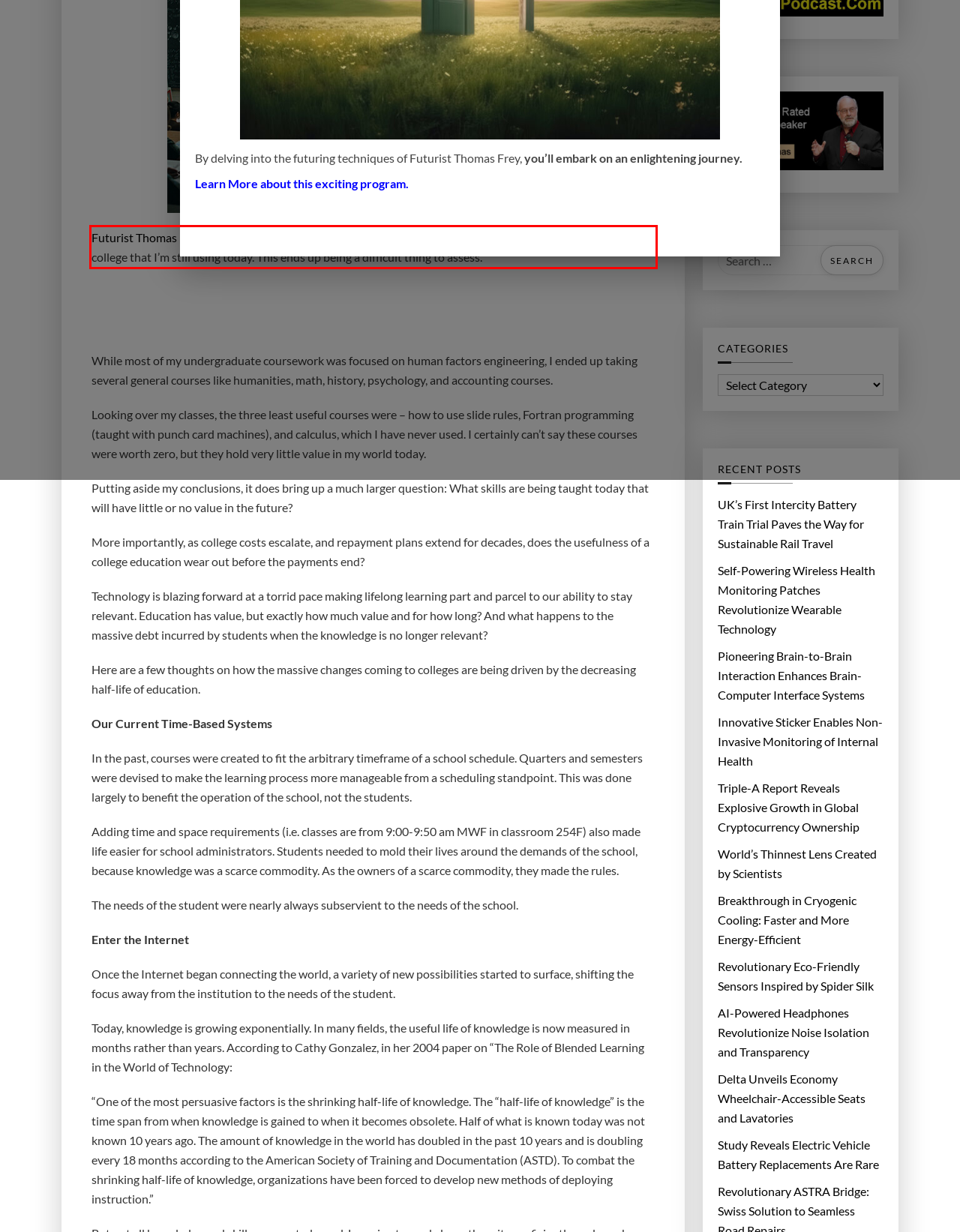Identify the text inside the red bounding box in the provided webpage screenshot and transcribe it.

Futurist Thomas Frey: Last week I went through the process of analyzing how much of what I learned in college that I’m still using today. This ends up being a difficult thing to assess.